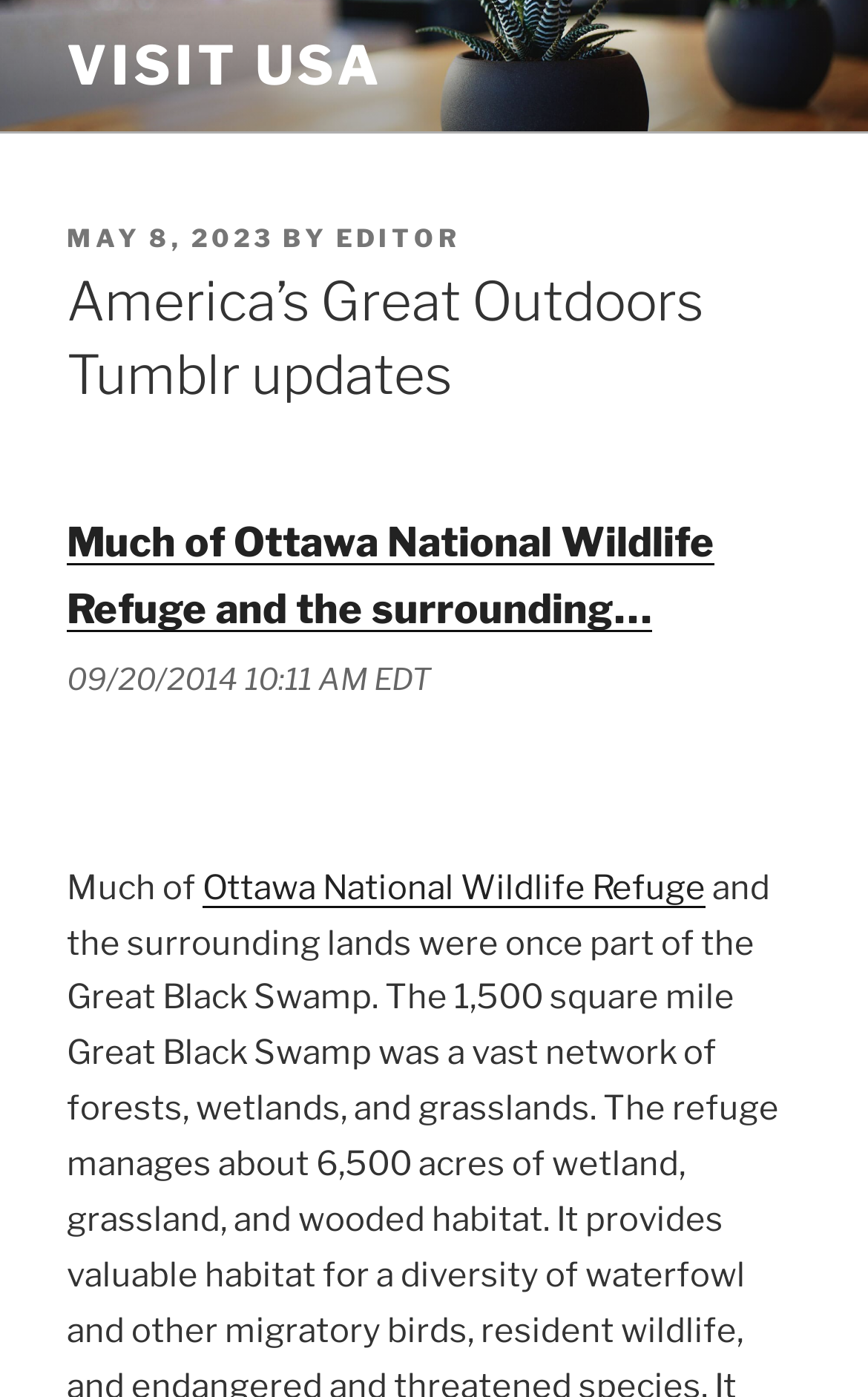Given the element description Visit USA, specify the bounding box coordinates of the corresponding UI element in the format (top-left x, top-left y, bottom-right x, bottom-right y). All values must be between 0 and 1.

[0.077, 0.024, 0.442, 0.07]